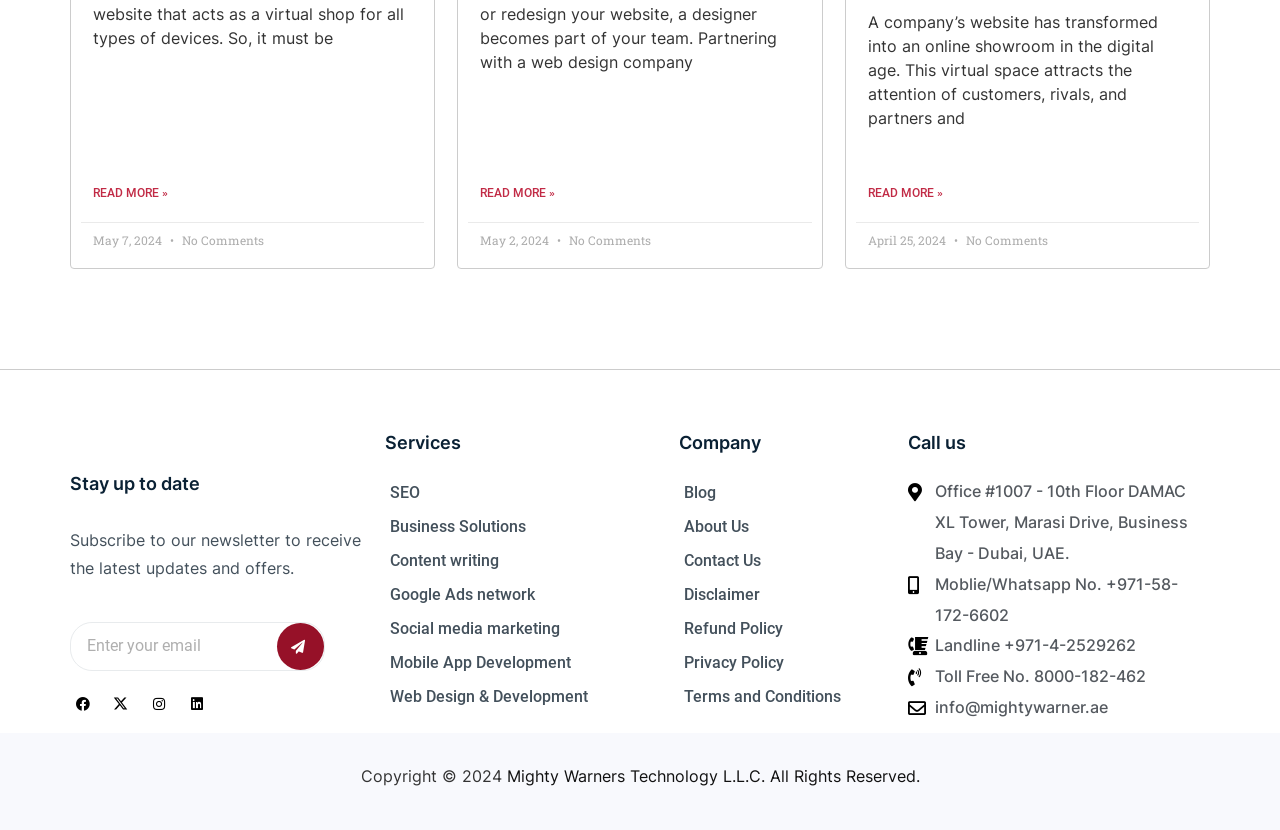What is the company's office location?
Kindly give a detailed and elaborate answer to the question.

I found the company's office location in the 'Call us' section, which is Office #1007 - 10th Floor DAMAC XL Tower, Marasi Drive, Business Bay - Dubai, UAE.